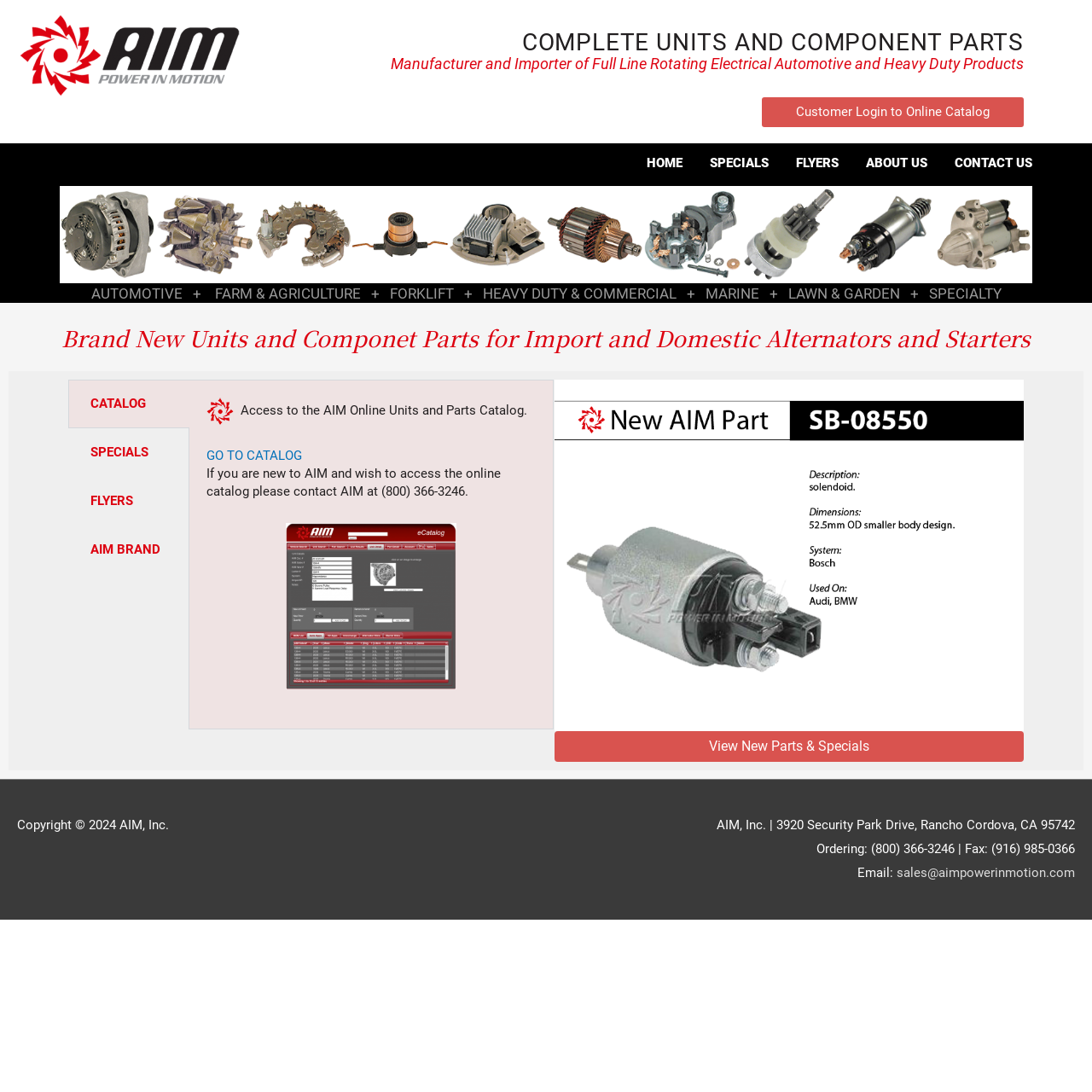Kindly determine the bounding box coordinates for the area that needs to be clicked to execute this instruction: "Click the AIM logo".

[0.016, 0.043, 0.222, 0.057]